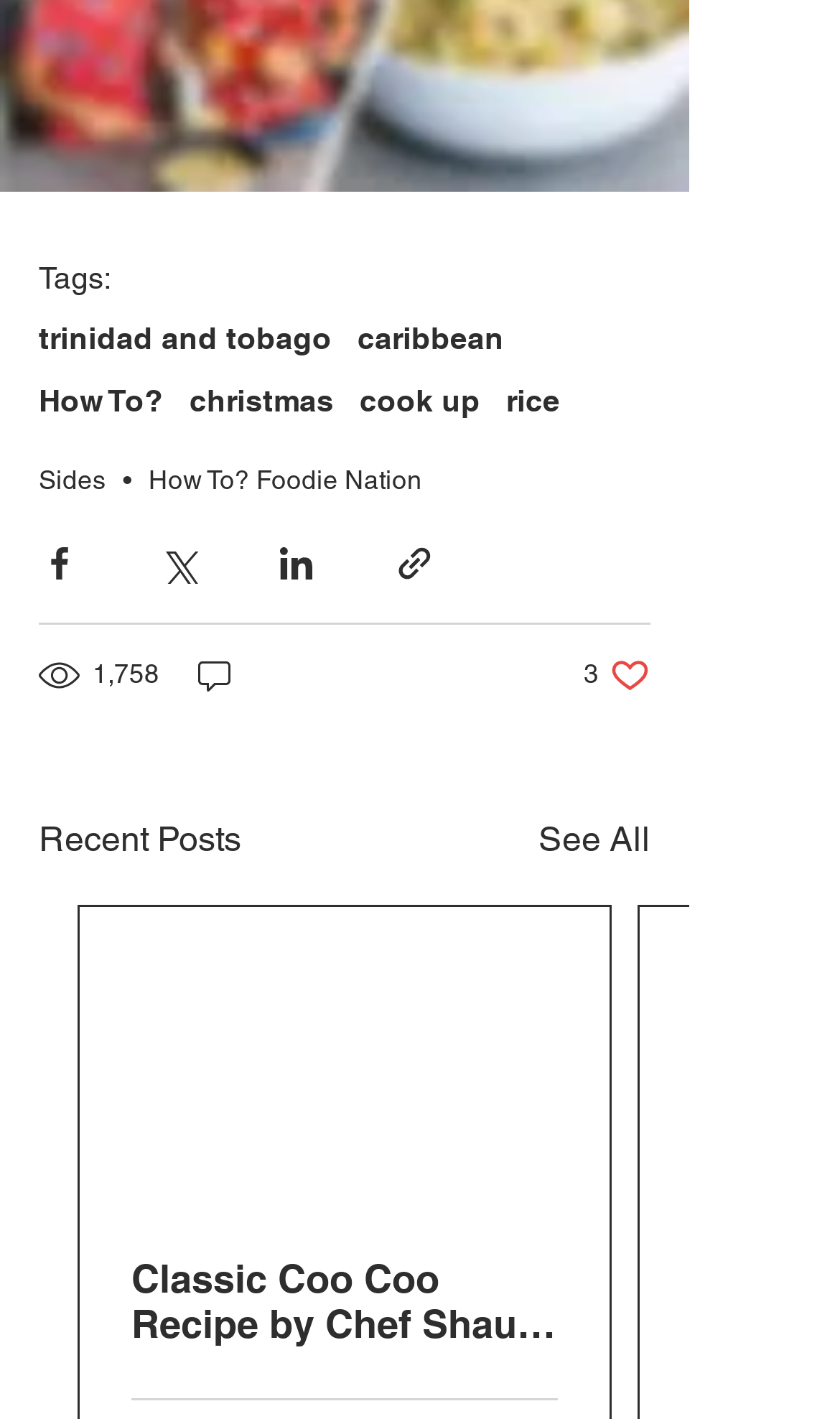Determine the bounding box coordinates of the UI element that matches the following description: "trinidad and tobago". The coordinates should be four float numbers between 0 and 1 in the format [left, top, right, bottom].

[0.046, 0.226, 0.395, 0.251]